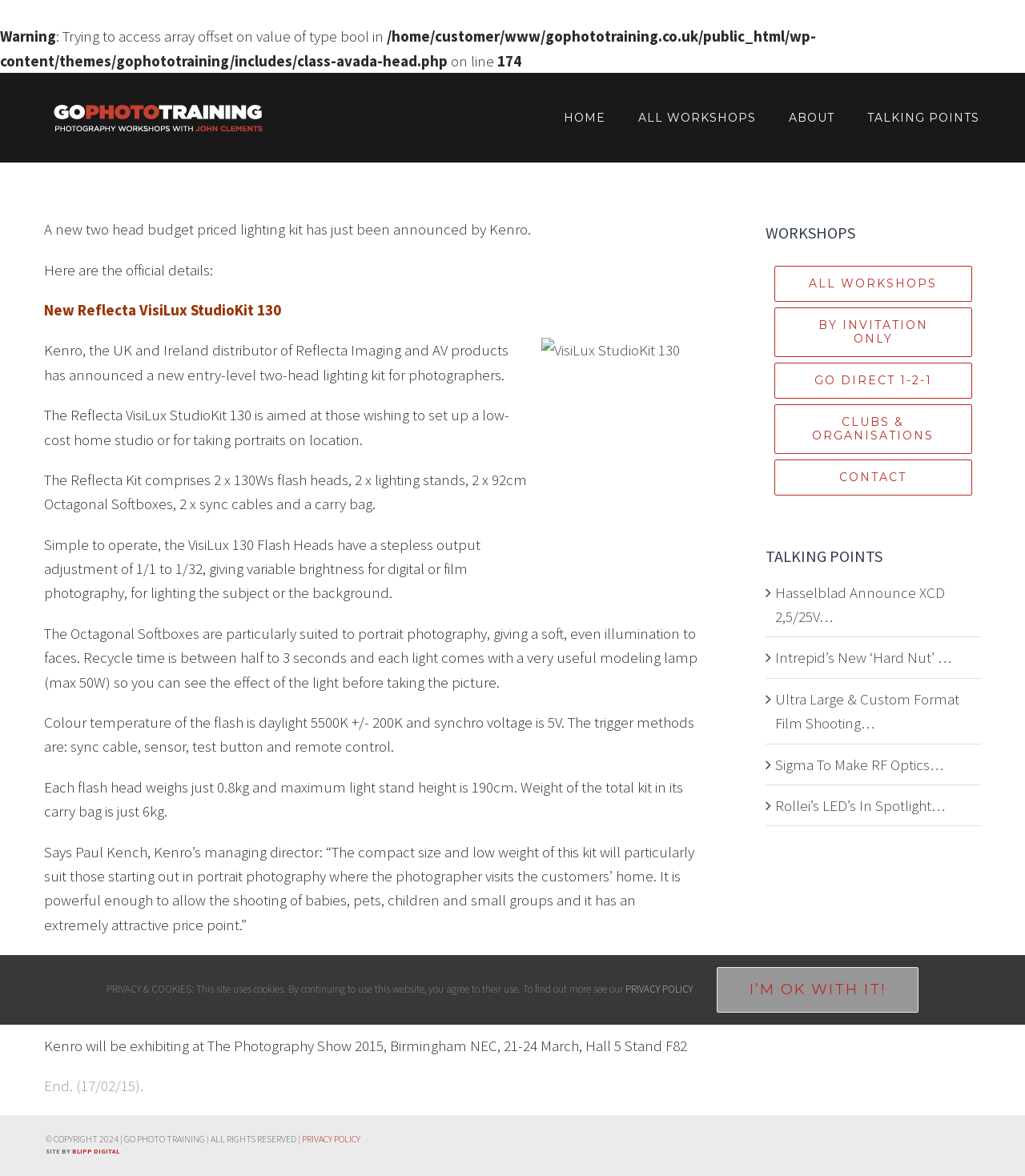What is the name of the new lighting kit announced by Kenro?
Provide an in-depth answer to the question, covering all aspects.

The question can be answered by reading the article content, specifically the sentence 'Here are the official details: New Reflecta VisiLux StudioKit 130' which indicates that the new lighting kit announced by Kenro is called Reflecta VisiLux StudioKit 130.